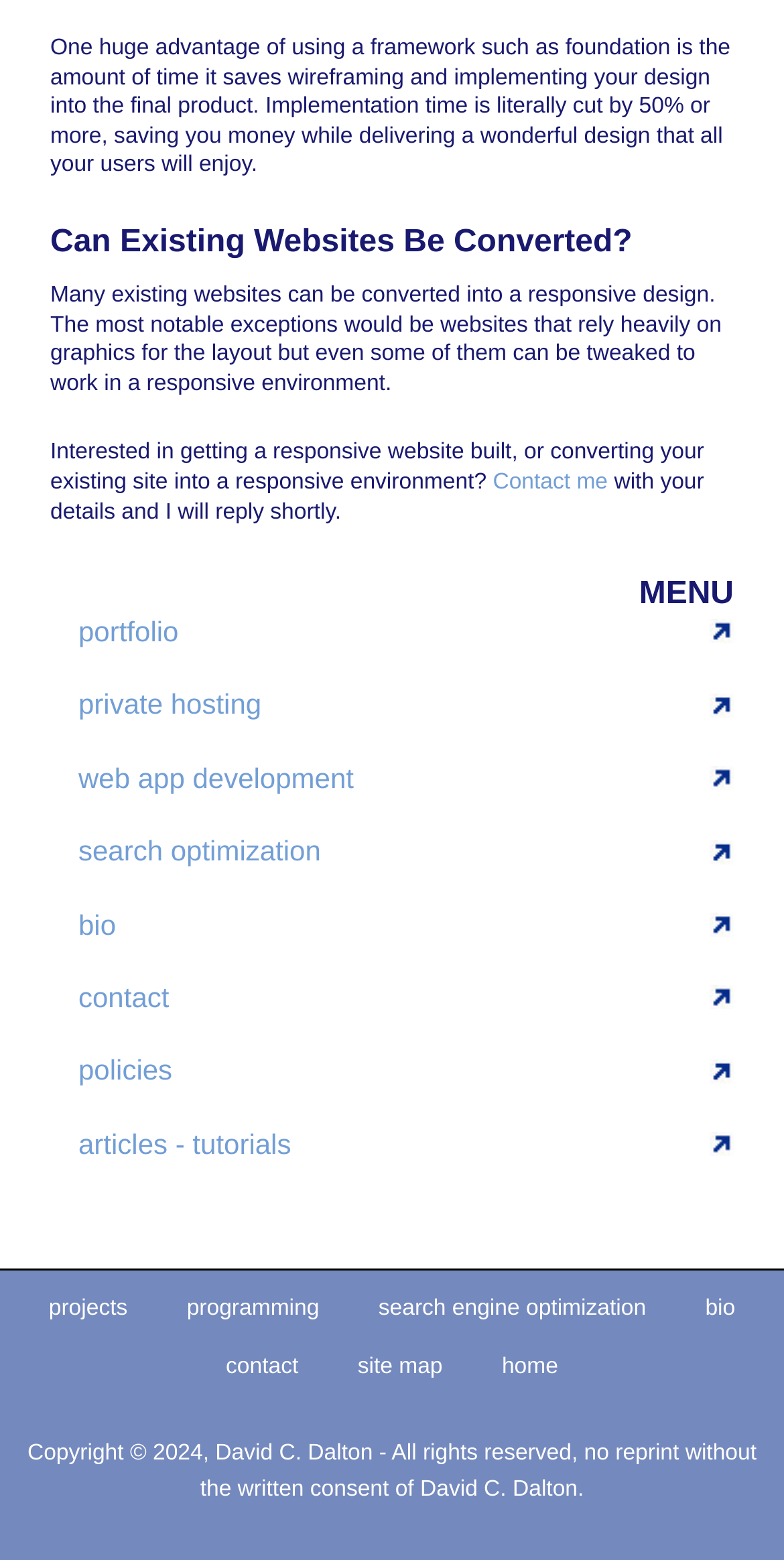Using the provided description: "site map", find the bounding box coordinates of the corresponding UI element. The output should be four float numbers between 0 and 1, in the format [left, top, right, bottom].

[0.43, 0.865, 0.59, 0.891]